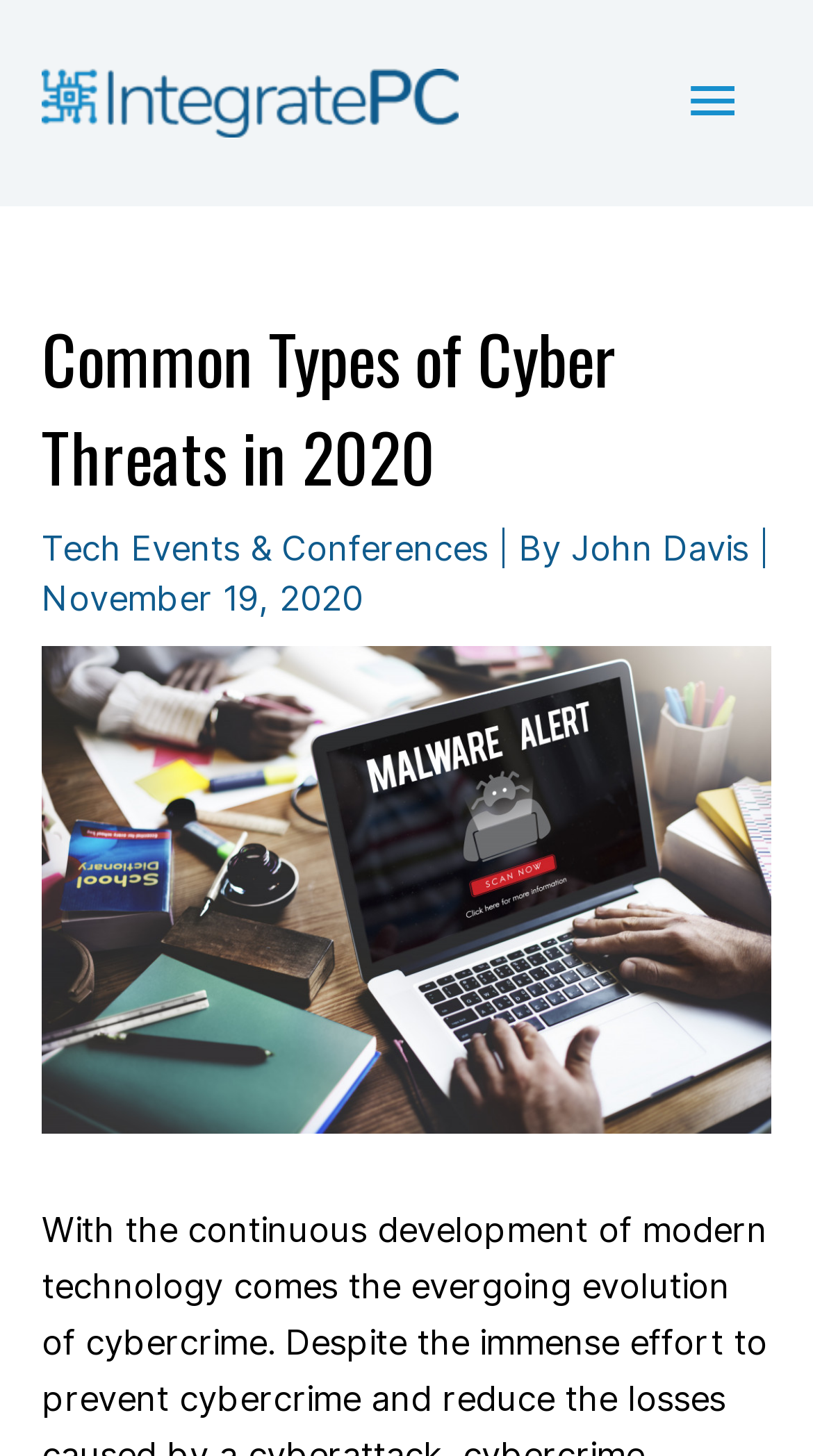Please find the bounding box coordinates (top-left x, top-left y, bottom-right x, bottom-right y) in the screenshot for the UI element described as follows: John Davis

[0.703, 0.363, 0.933, 0.391]